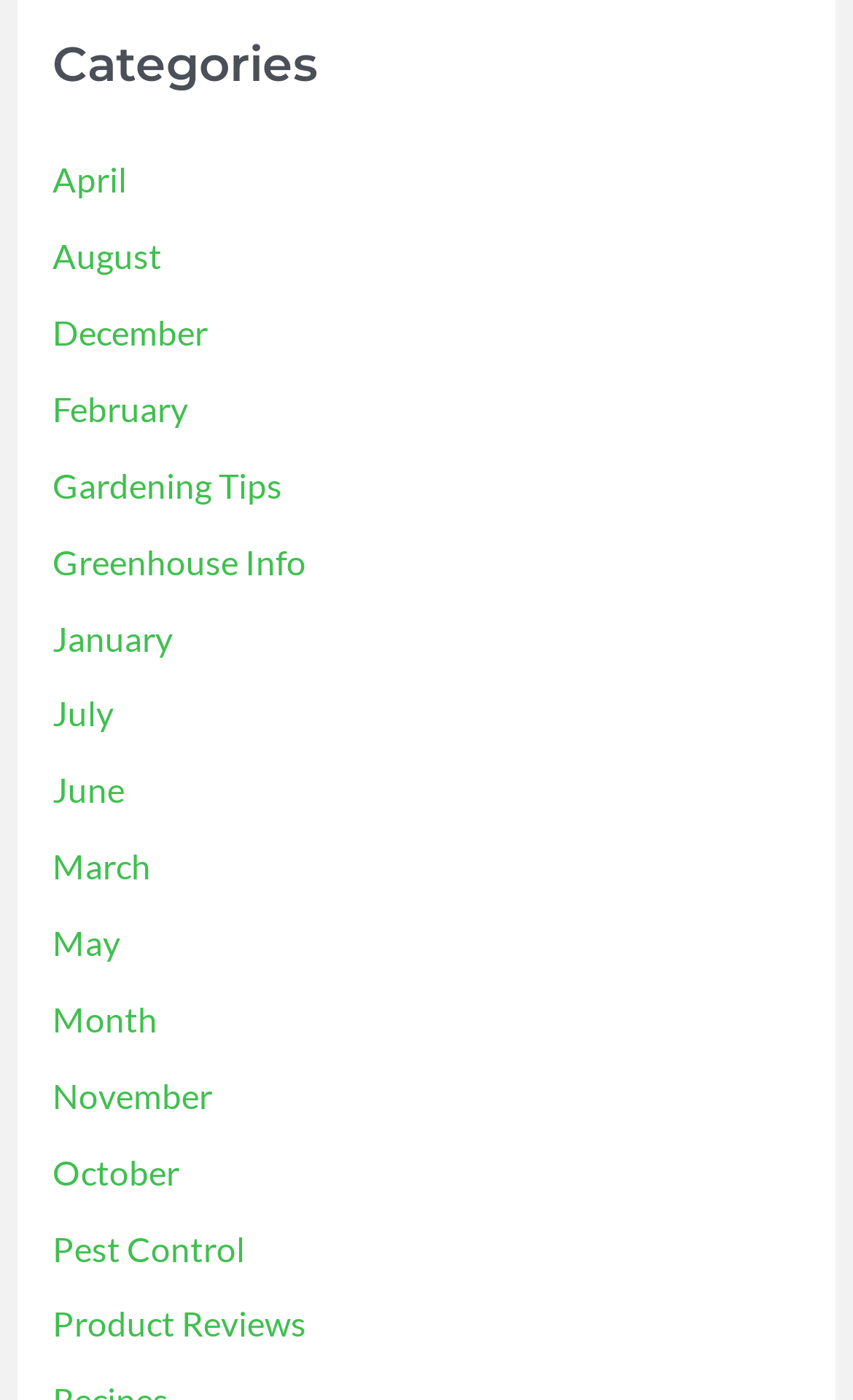Is there a category for 'Product Reviews'?
Observe the image and answer the question with a one-word or short phrase response.

Yes